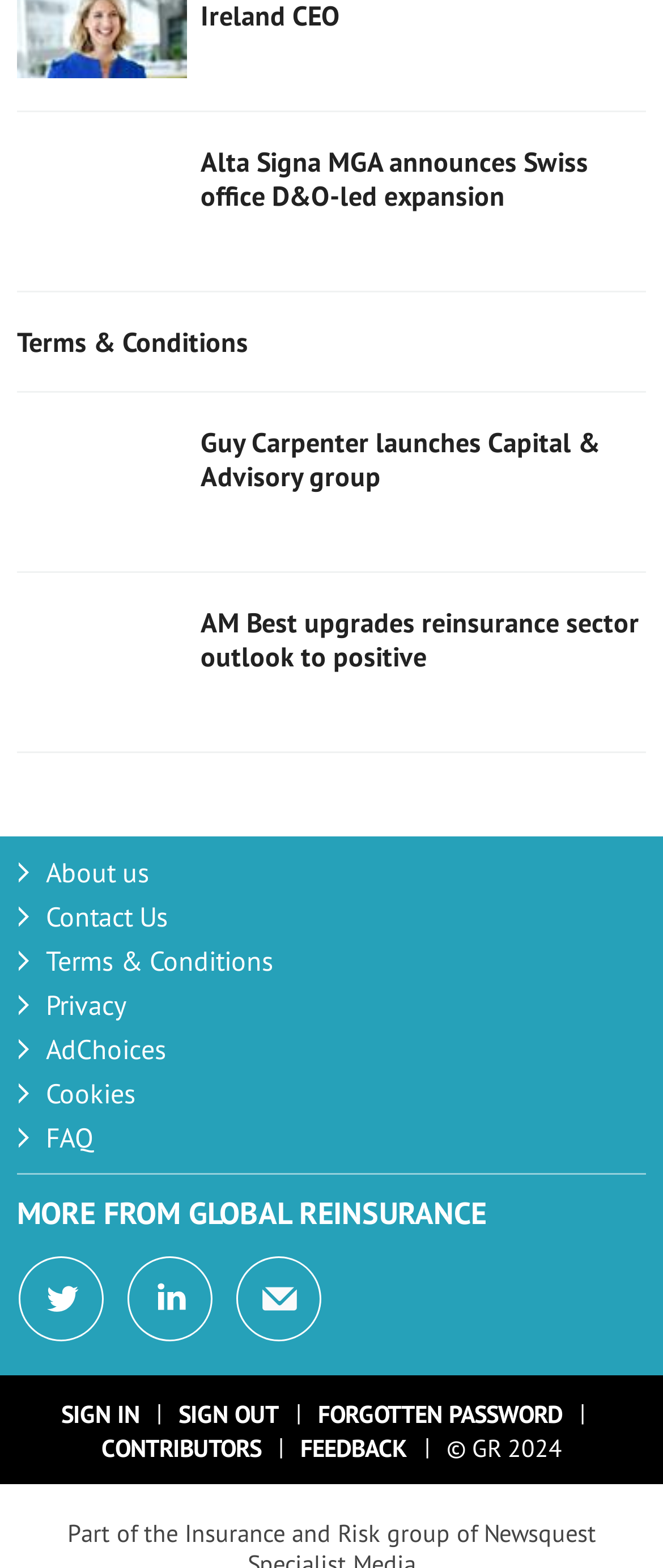Could you locate the bounding box coordinates for the section that should be clicked to accomplish this task: "Connect with us on Twitter".

[0.026, 0.801, 0.159, 0.857]